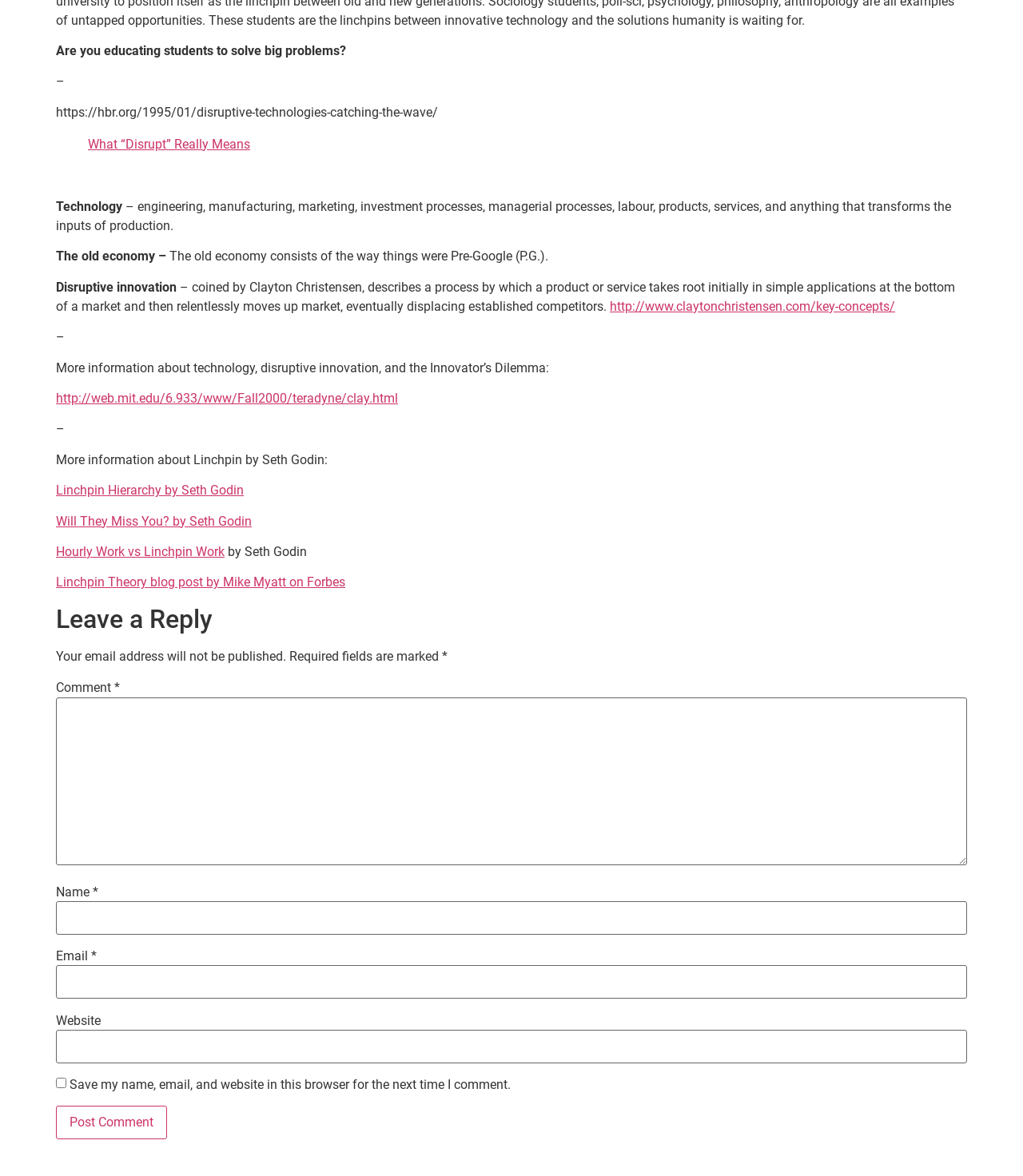Refer to the image and provide an in-depth answer to the question:
What is the purpose of the textbox labeled 'Comment'?

The purpose of the textbox labeled 'Comment' is to allow users to leave a reply or comment on the webpage, as indicated by the heading 'Leave a Reply' above the textbox.